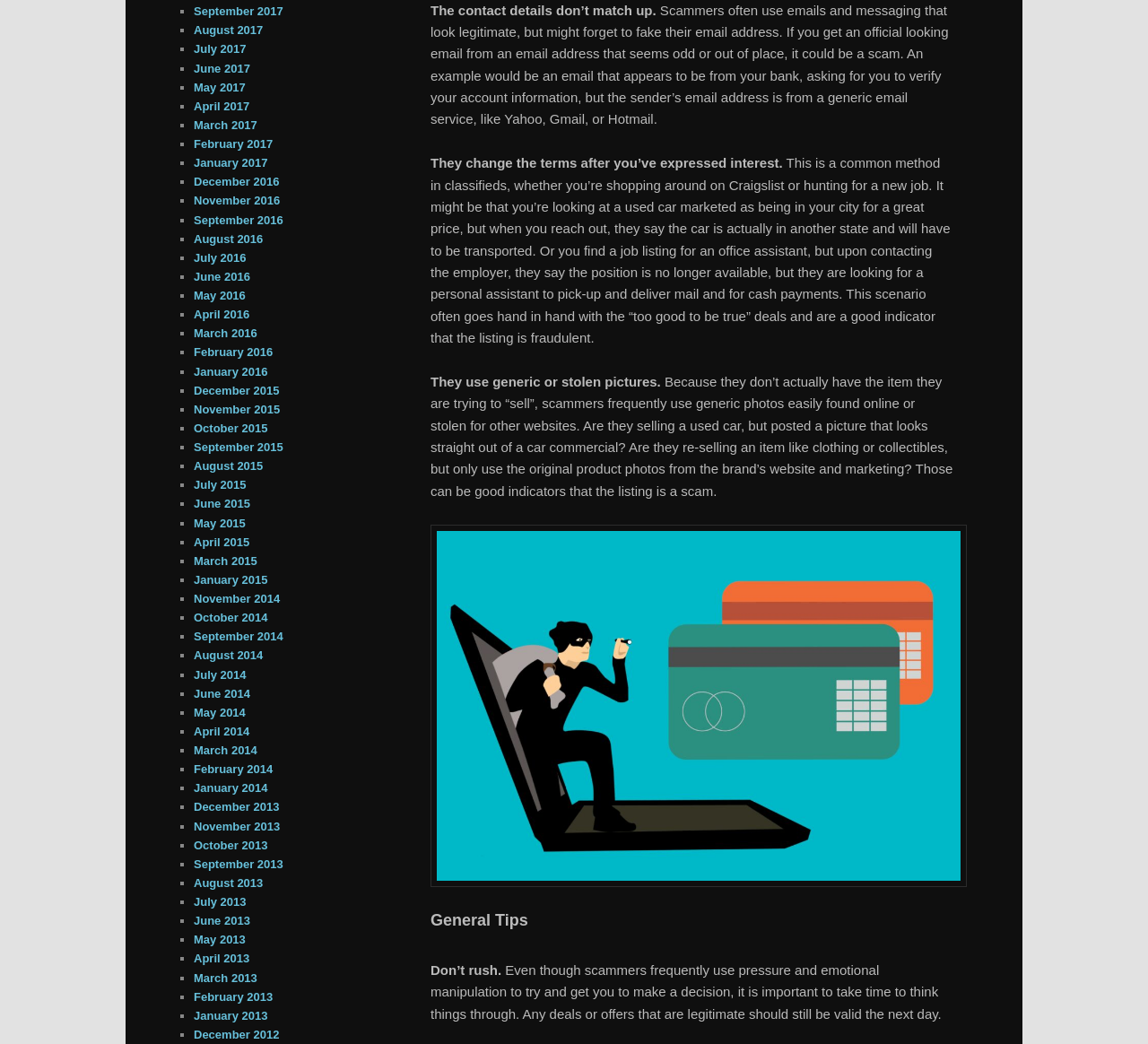Find the bounding box of the UI element described as: "May 2013". The bounding box coordinates should be given as four float values between 0 and 1, i.e., [left, top, right, bottom].

[0.169, 0.894, 0.214, 0.907]